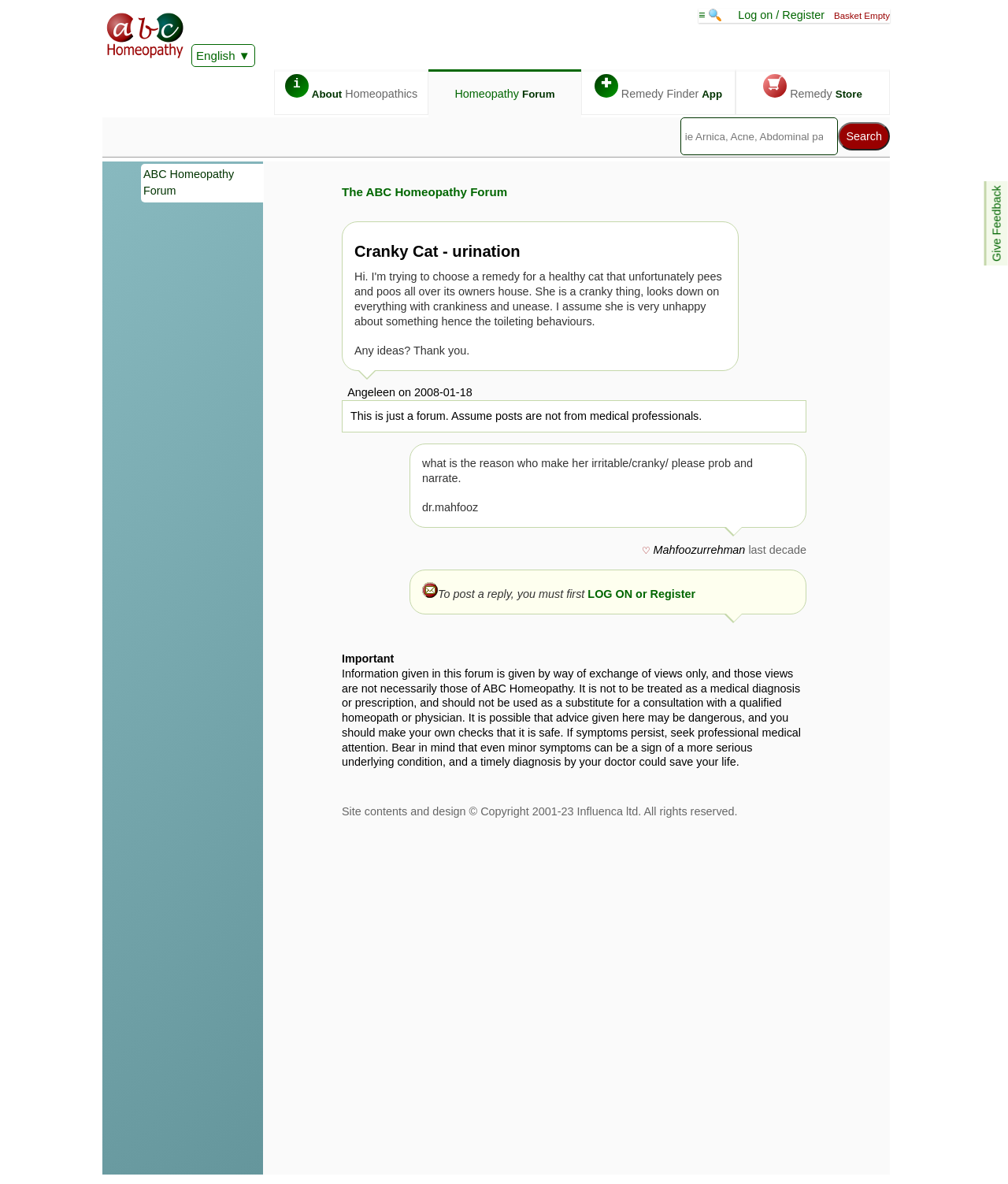Identify the bounding box coordinates of the section that should be clicked to achieve the task described: "Go to the homeopathy forum".

[0.451, 0.074, 0.55, 0.085]